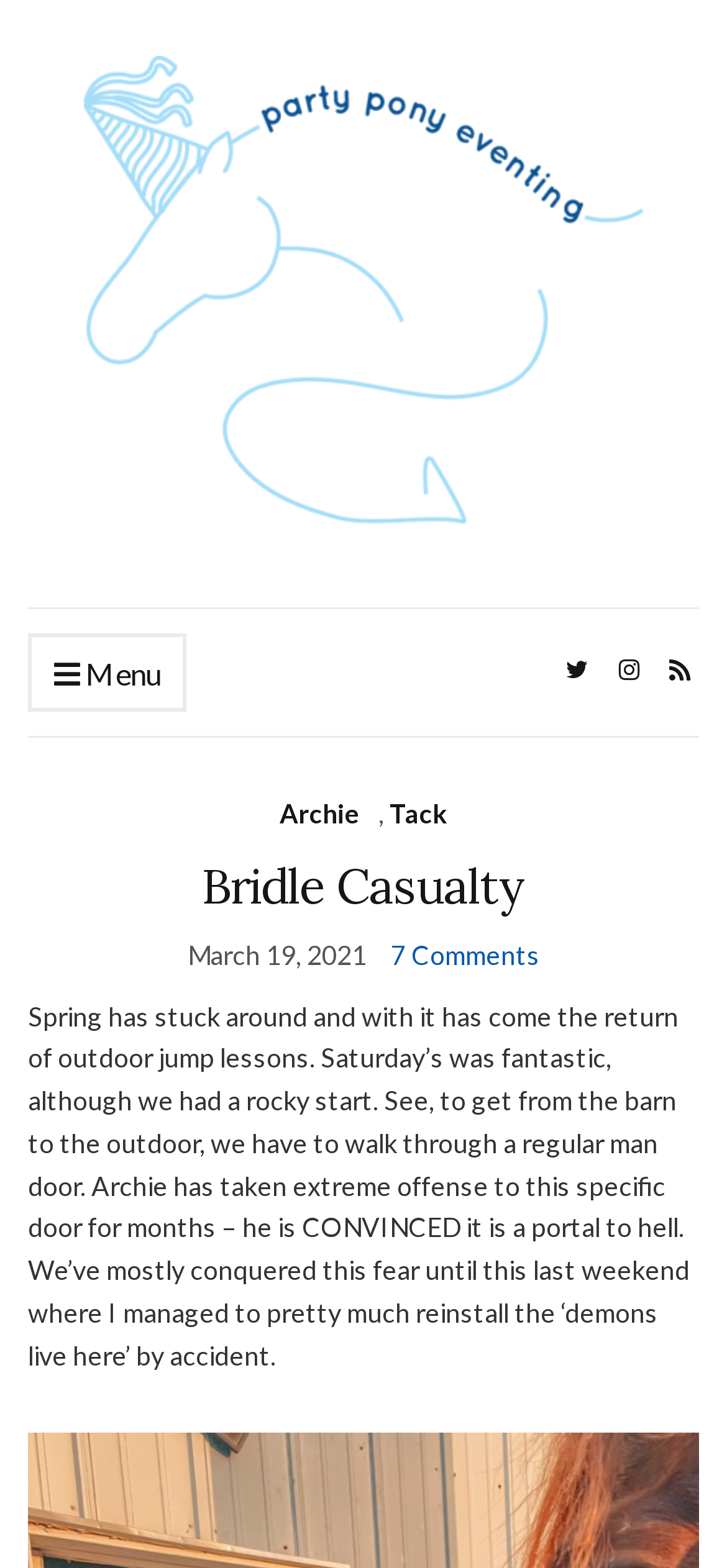Provide a short answer using a single word or phrase for the following question: 
What is the name of the eventing team?

Party Pony Eventing